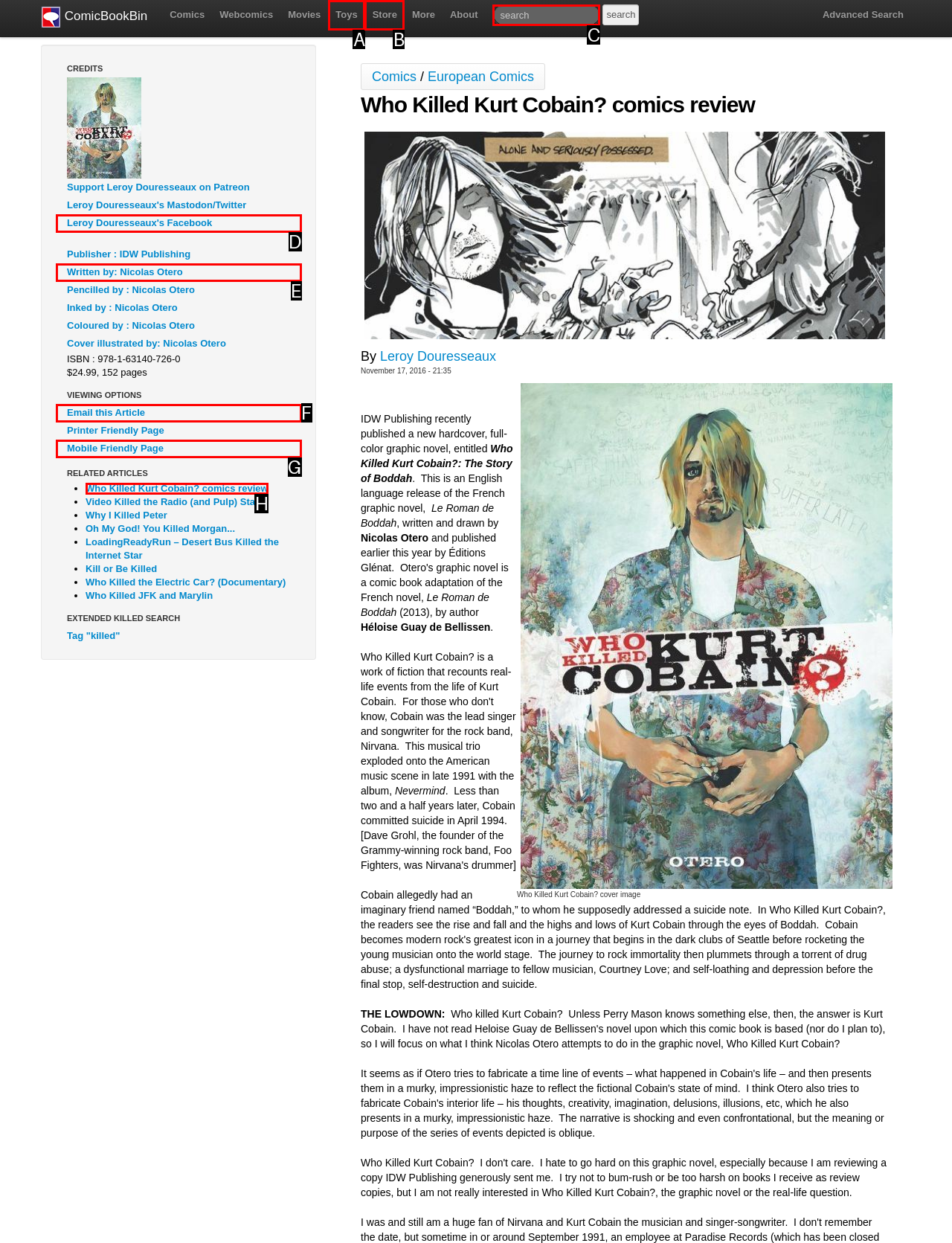Which HTML element among the options matches this description: Toys? Answer with the letter representing your choice.

A